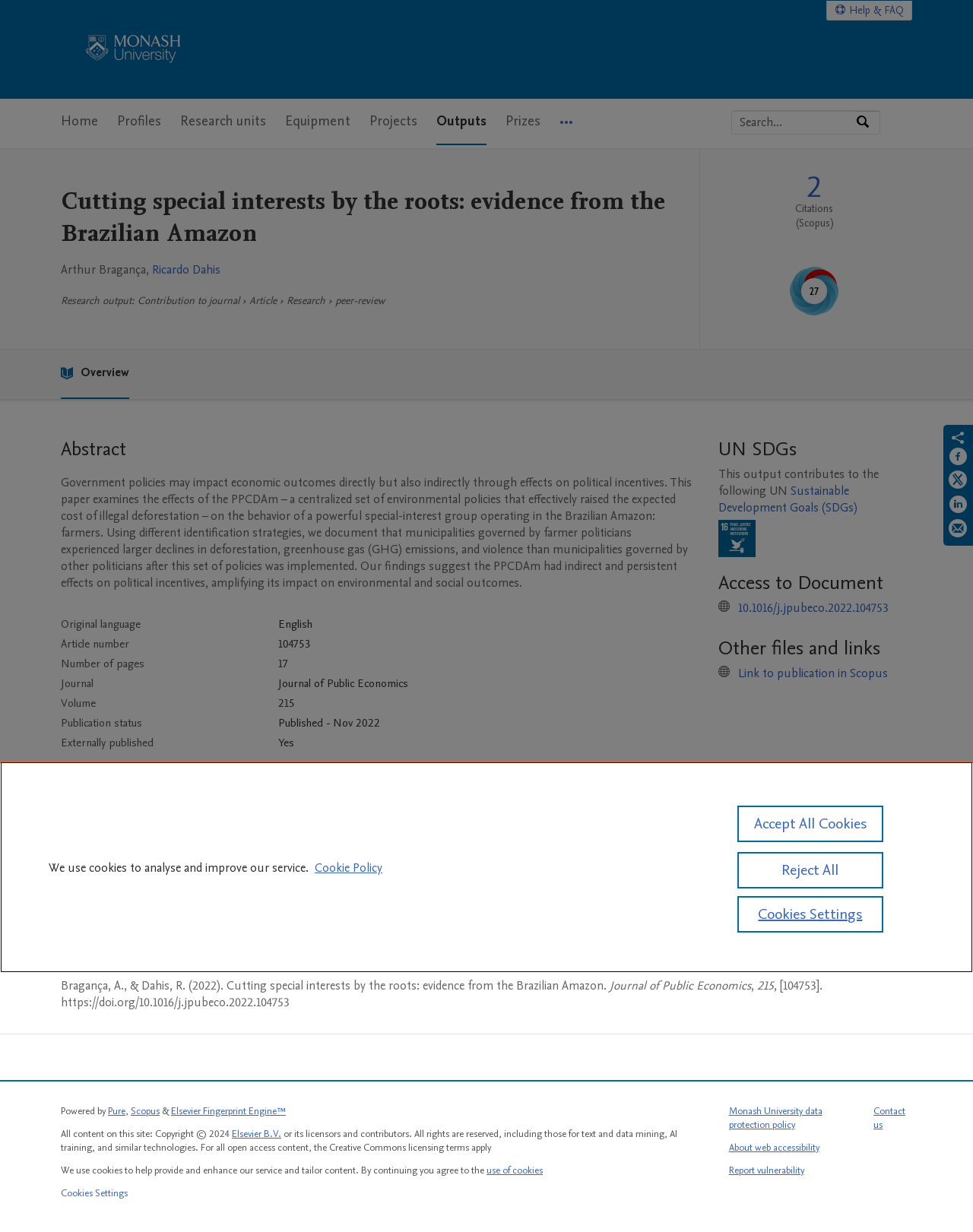Answer the question briefly using a single word or phrase: 
What is the citation style of the selected tab?

APA